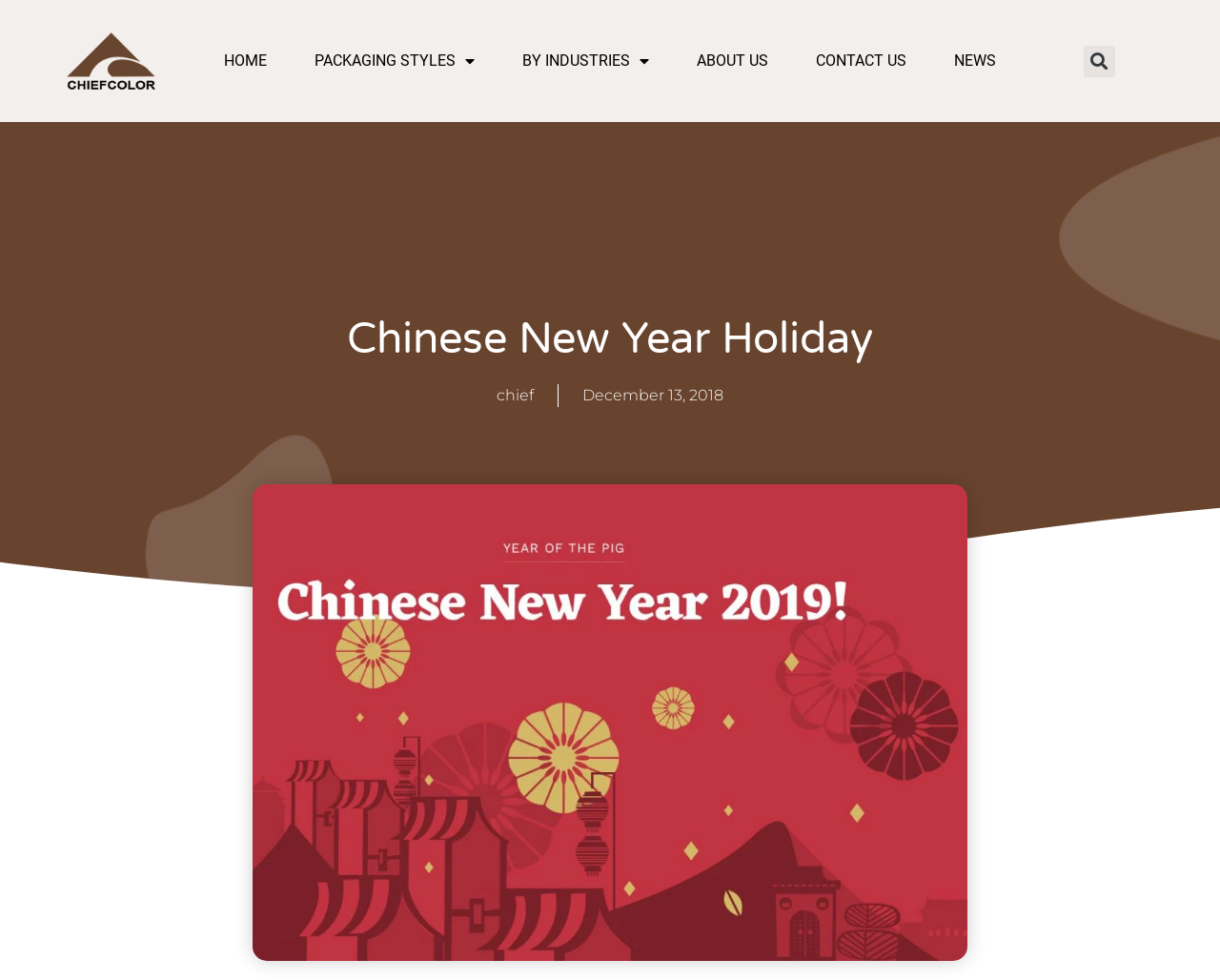Identify the bounding box coordinates for the element you need to click to achieve the following task: "view packaging styles". Provide the bounding box coordinates as four float numbers between 0 and 1, in the form [left, top, right, bottom].

[0.258, 0.053, 0.389, 0.072]